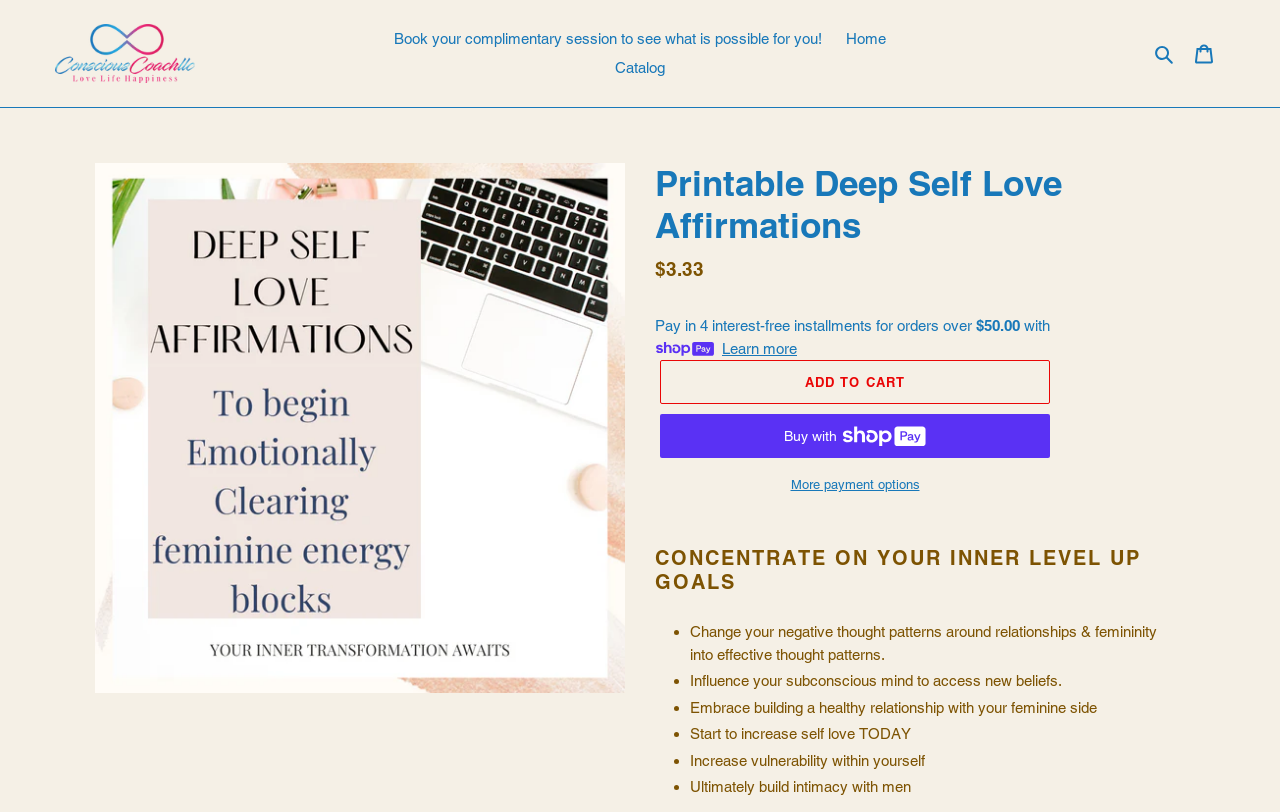Can you find the bounding box coordinates of the area I should click to execute the following instruction: "Add to cart"?

[0.516, 0.444, 0.82, 0.498]